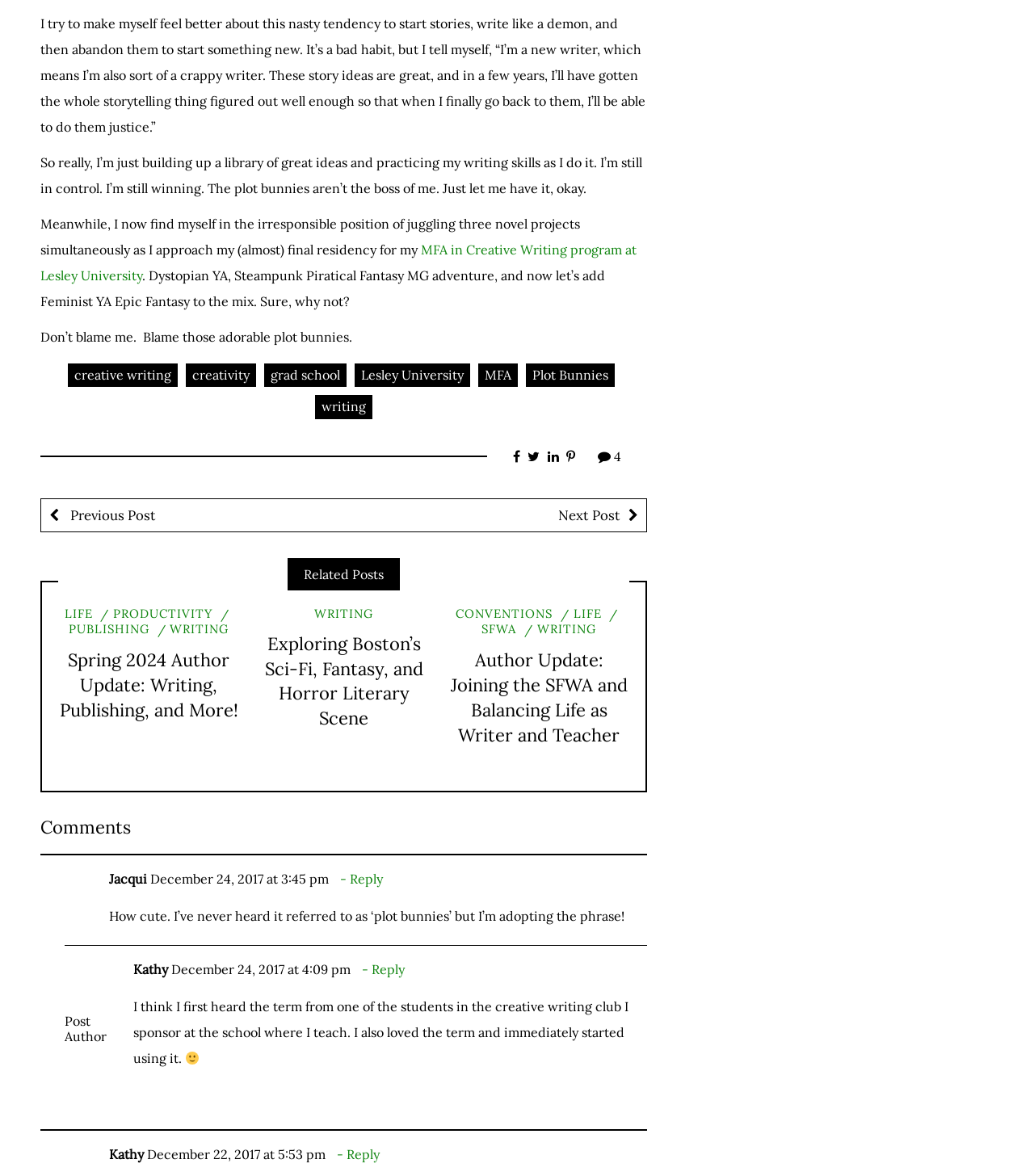Determine the bounding box for the described HTML element: "Kathy". Ensure the coordinates are four float numbers between 0 and 1 in the format [left, top, right, bottom].

[0.129, 0.817, 0.162, 0.831]